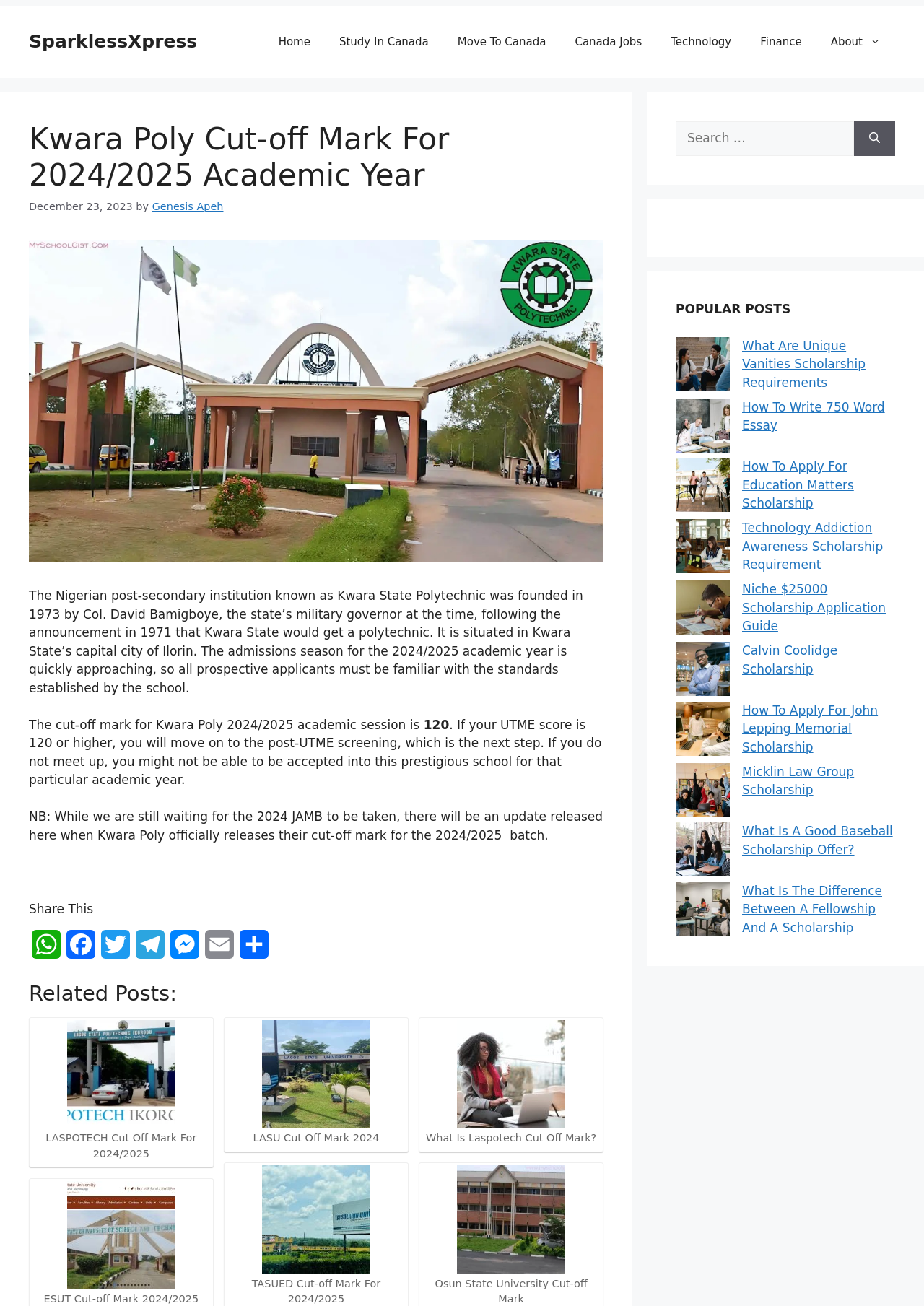What is the purpose of the 'Share This' section?
Examine the image and provide an in-depth answer to the question.

The 'Share This' section is located at the bottom of the article and provides links to various social media platforms, indicating that its purpose is to allow users to share the article on these platforms.